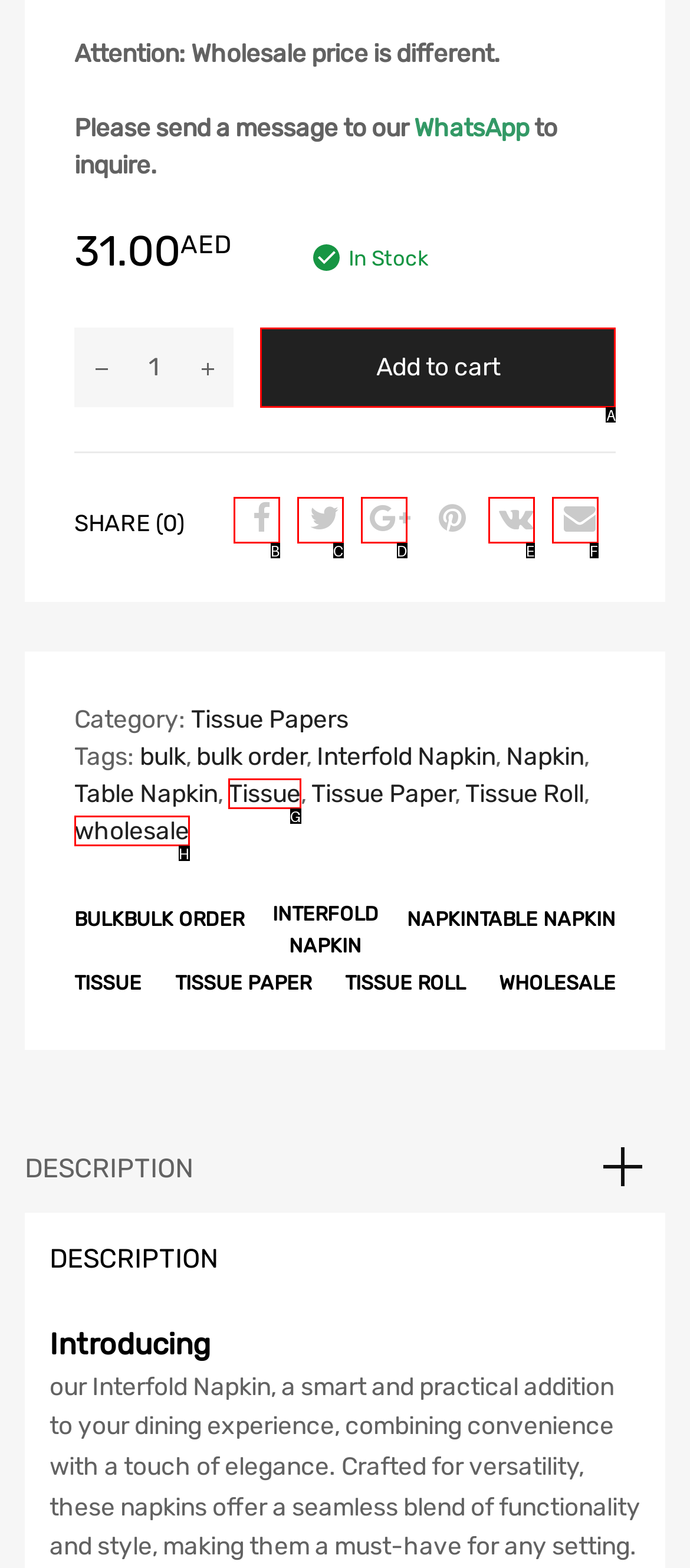Which HTML element should be clicked to complete the task: Add product to cart? Answer with the letter of the corresponding option.

A